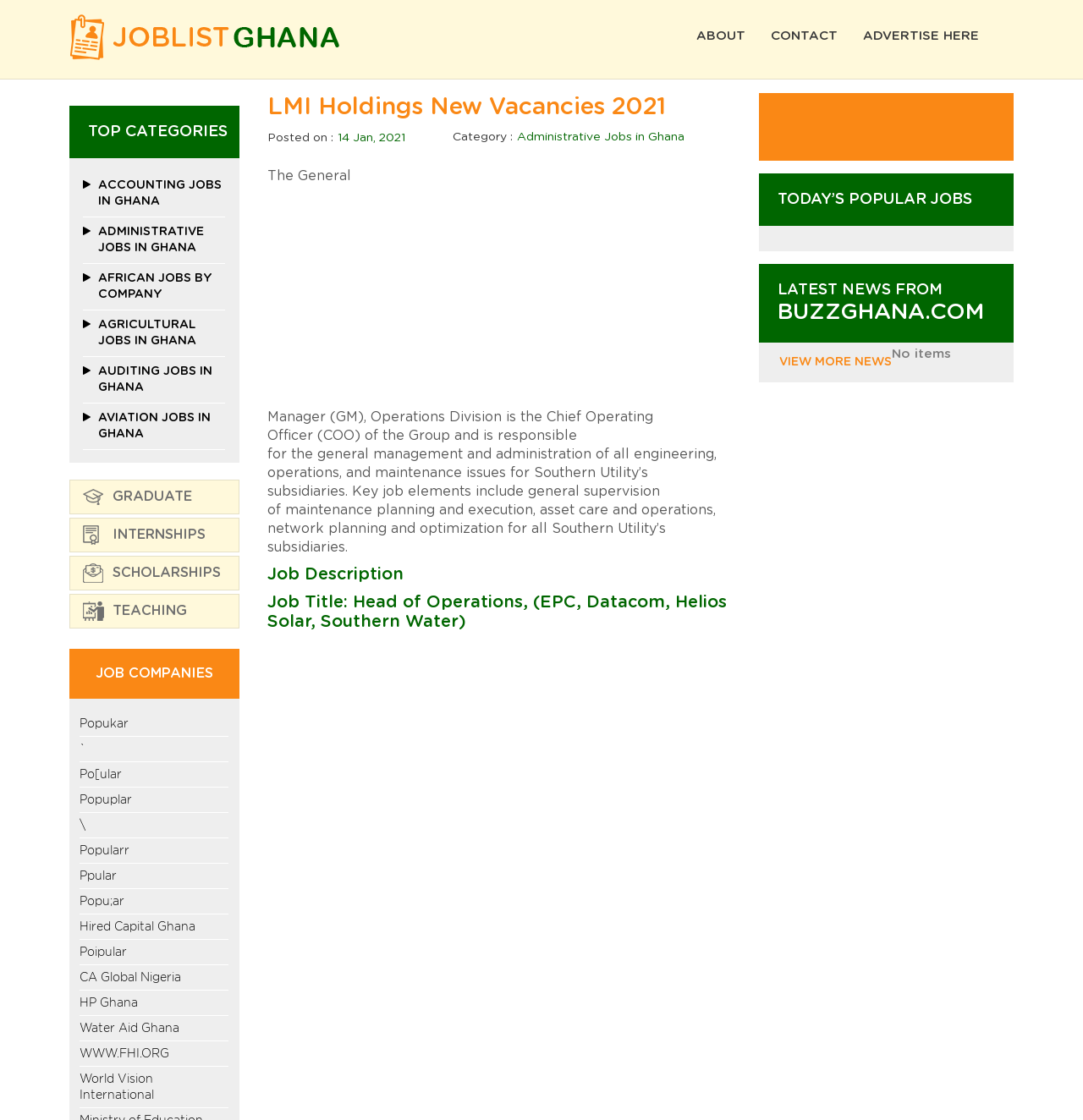What is the category of the job?
Give a single word or phrase answer based on the content of the image.

Administrative Jobs in Ghana